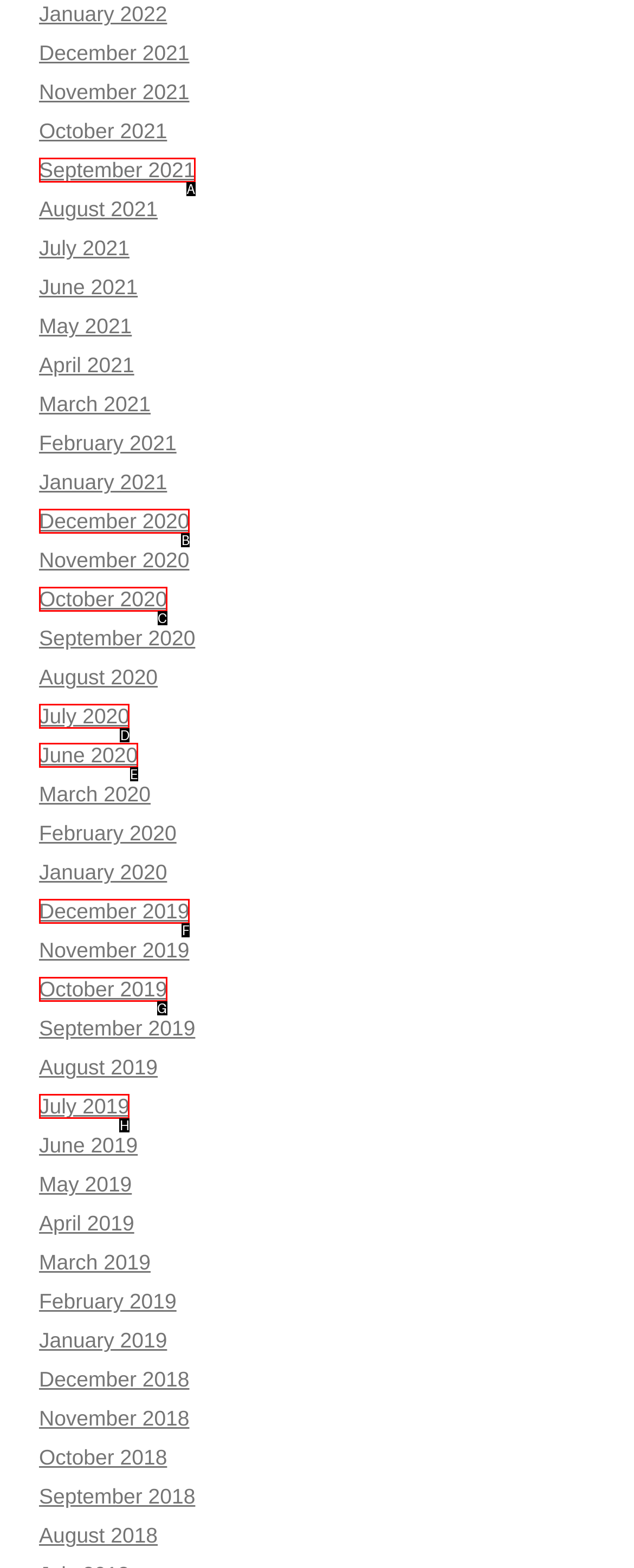Tell me which option best matches this description: December 2019
Answer with the letter of the matching option directly from the given choices.

F